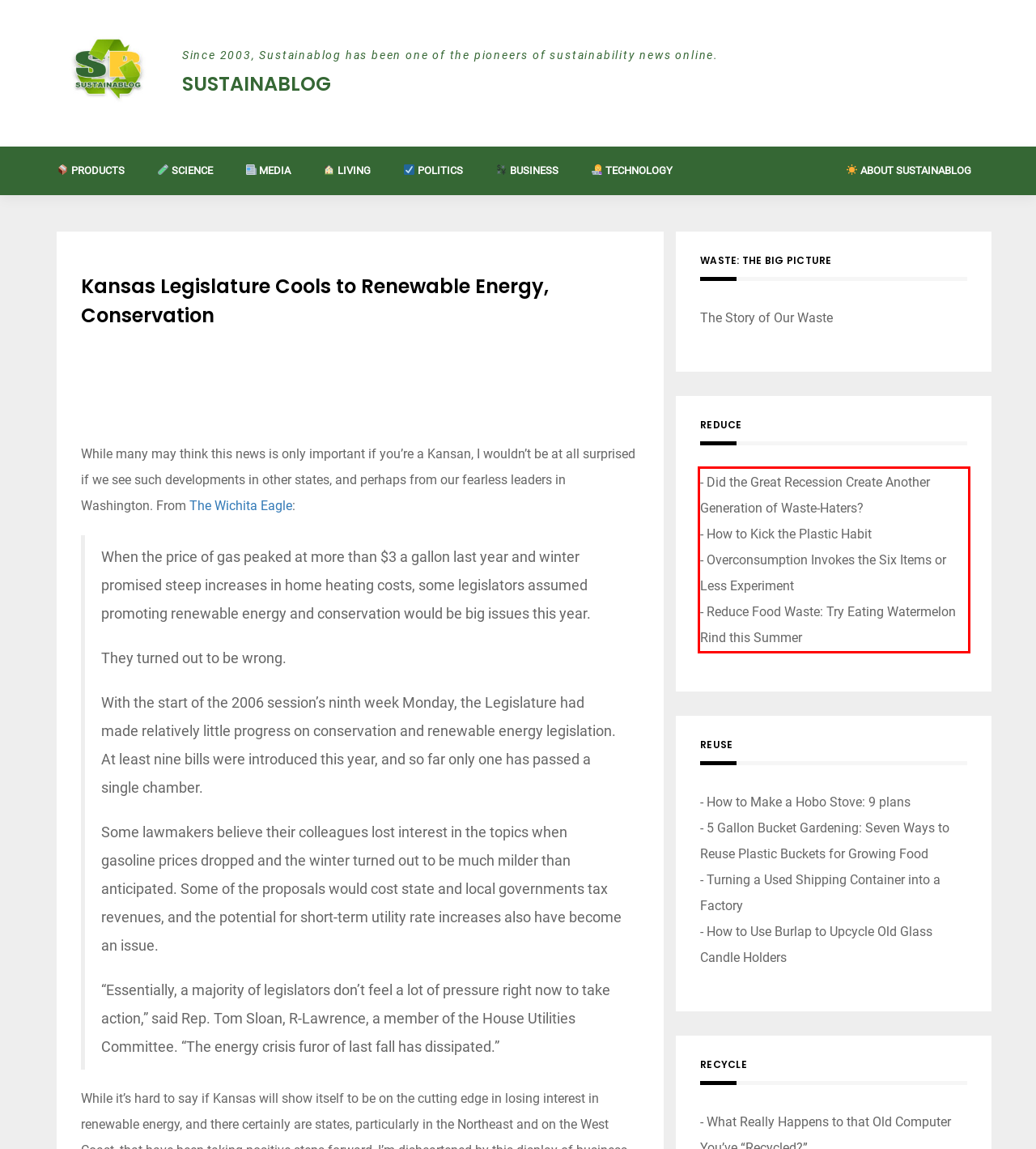You are given a screenshot with a red rectangle. Identify and extract the text within this red bounding box using OCR.

- Did the Great Recession Create Another Generation of Waste-Haters? - How to Kick the Plastic Habit - Overconsumption Invokes the Six Items or Less Experiment - Reduce Food Waste: Try Eating Watermelon Rind this Summer